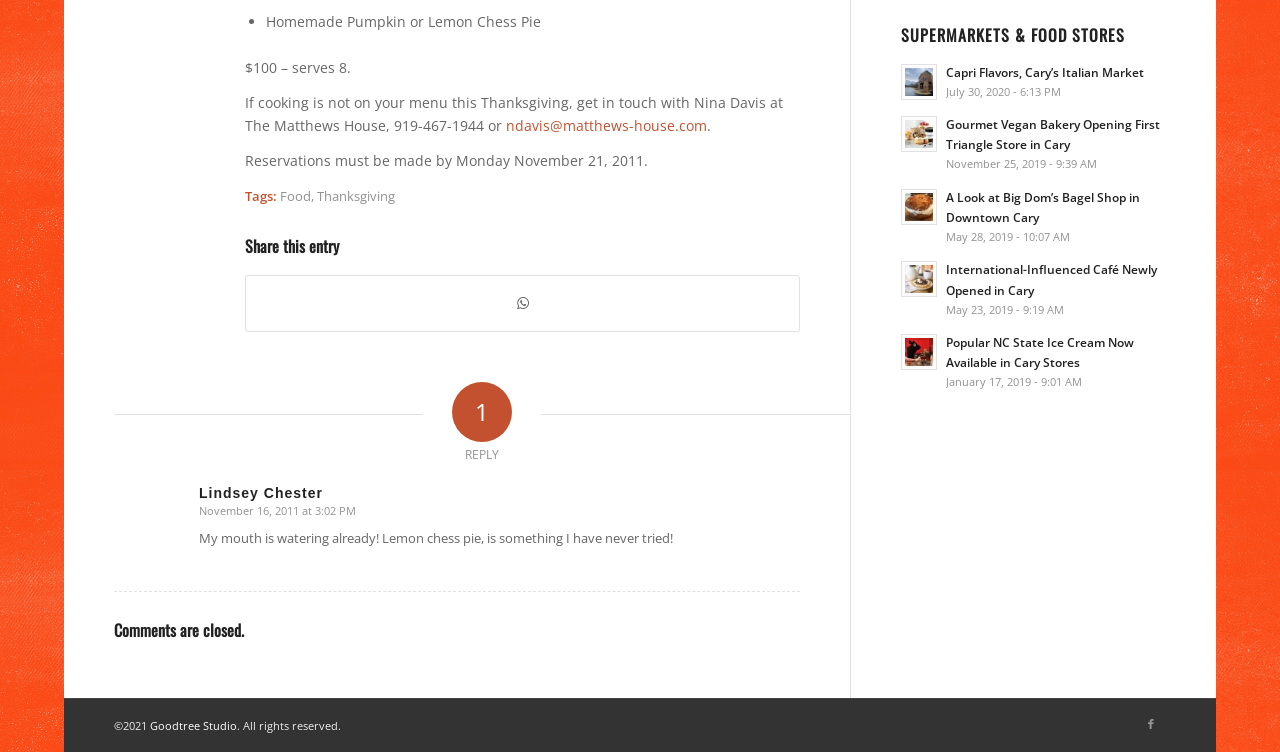What is the deadline for making Thanksgiving reservations?
Using the information from the image, answer the question thoroughly.

The deadline for making Thanksgiving reservations is Monday November 21, 2011, as stated in the text 'Reservations must be made by Monday November 21, 2011'.